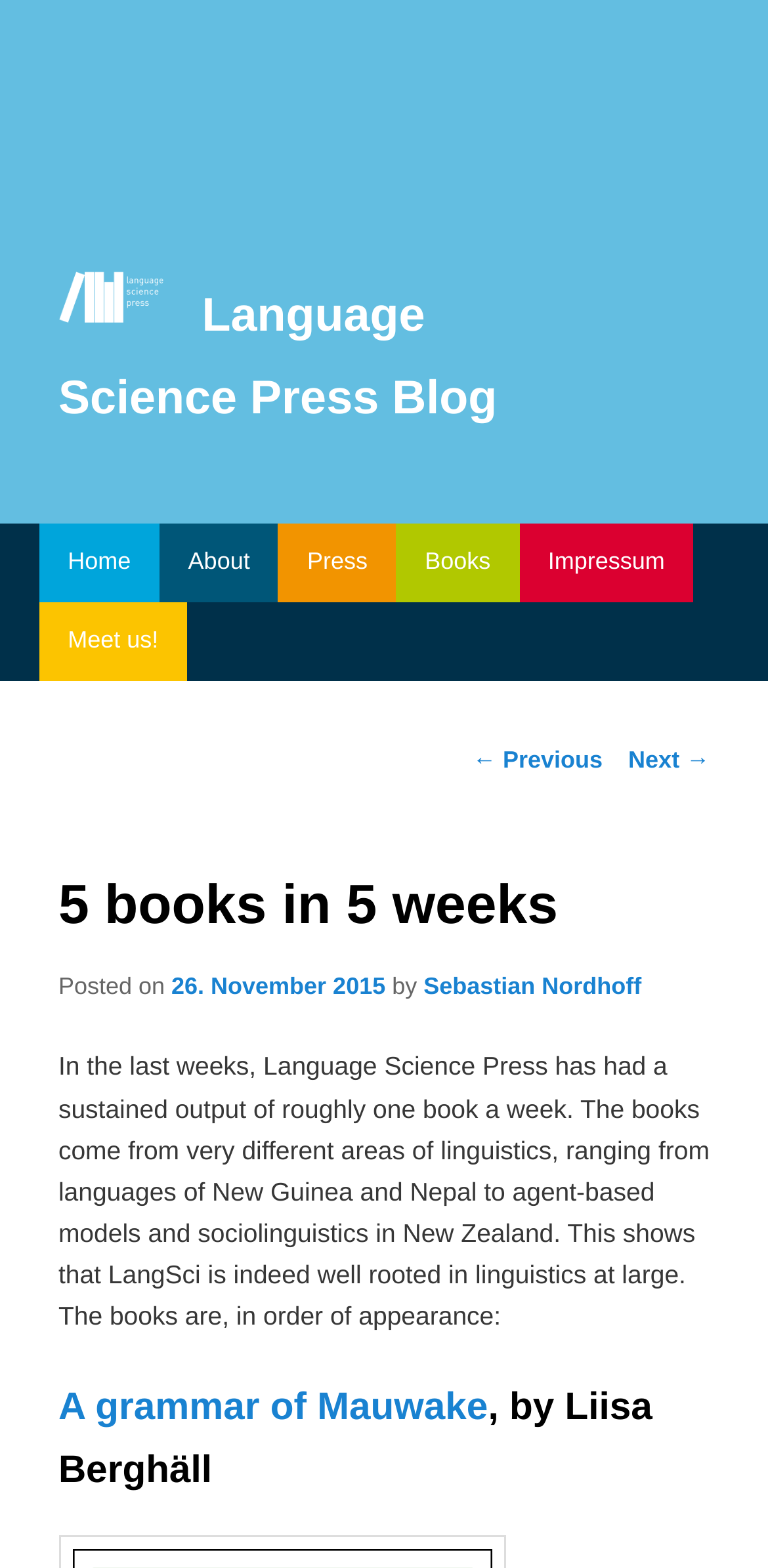Locate the bounding box coordinates of the clickable area to execute the instruction: "Read the post about 5 books in 5 weeks". Provide the coordinates as four float numbers between 0 and 1, represented as [left, top, right, bottom].

[0.076, 0.528, 0.924, 0.618]